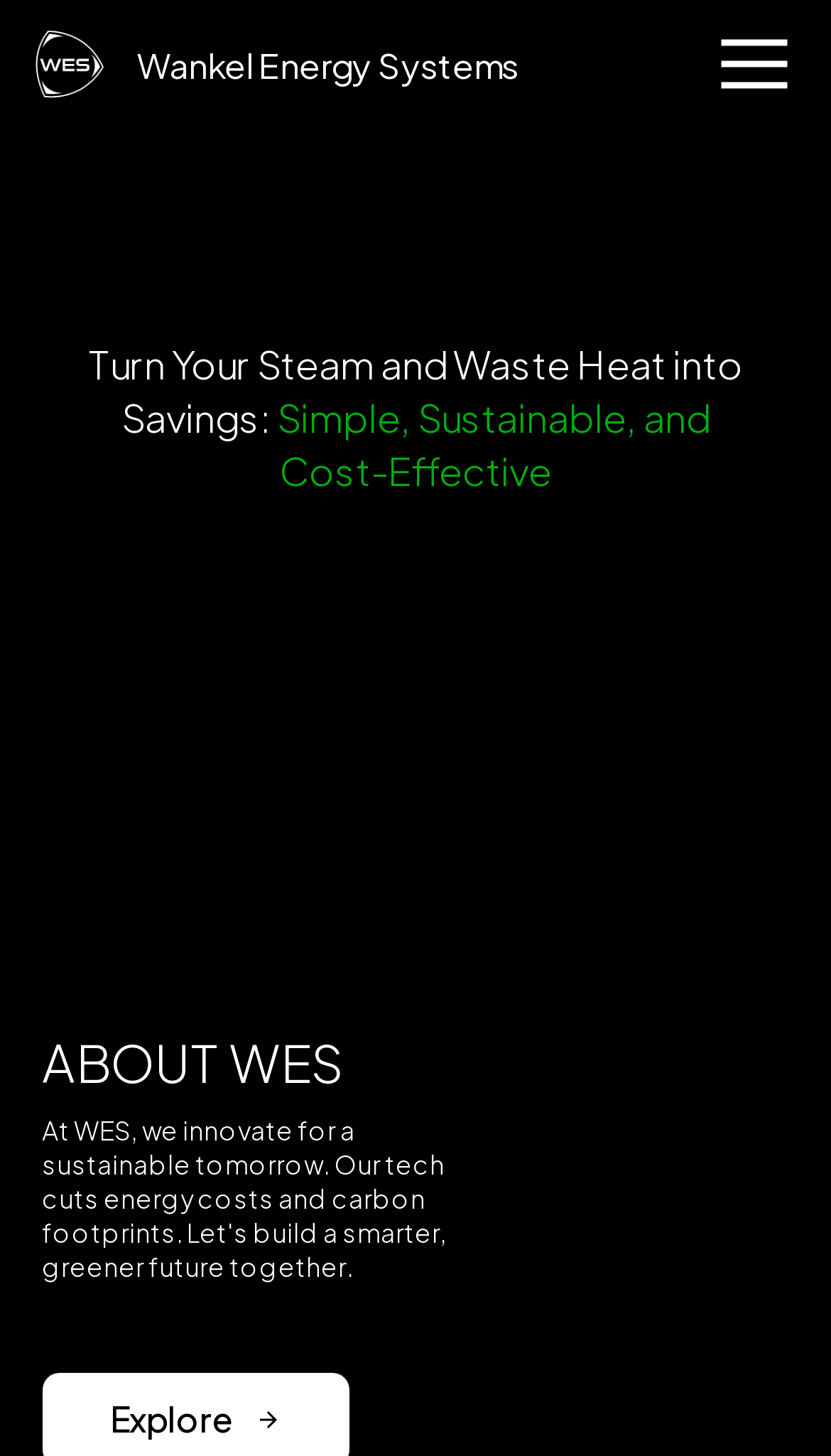How many images are on the webpage?
Please provide a single word or phrase as your answer based on the image.

3